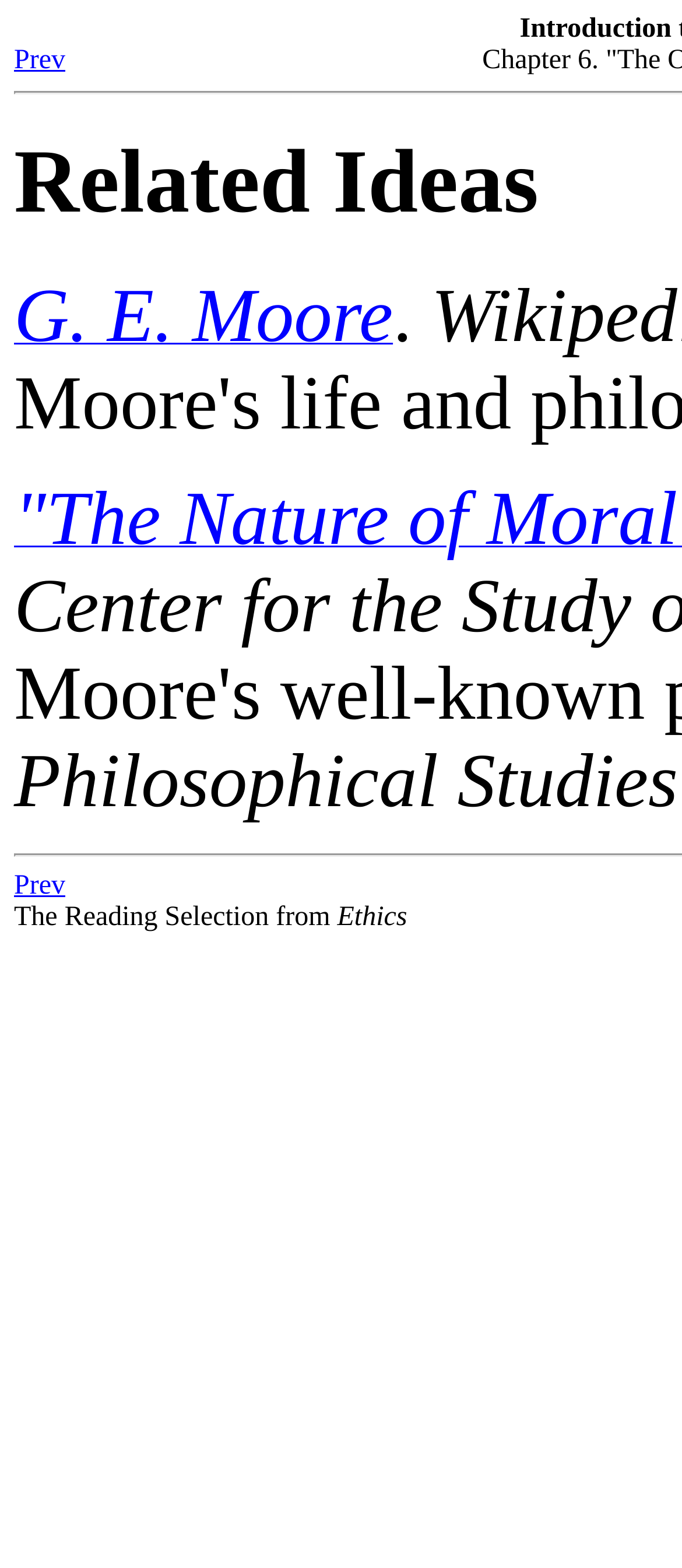Using the provided description: "Prev", find the bounding box coordinates of the corresponding UI element. The output should be four float numbers between 0 and 1, in the format [left, top, right, bottom].

[0.021, 0.555, 0.096, 0.574]